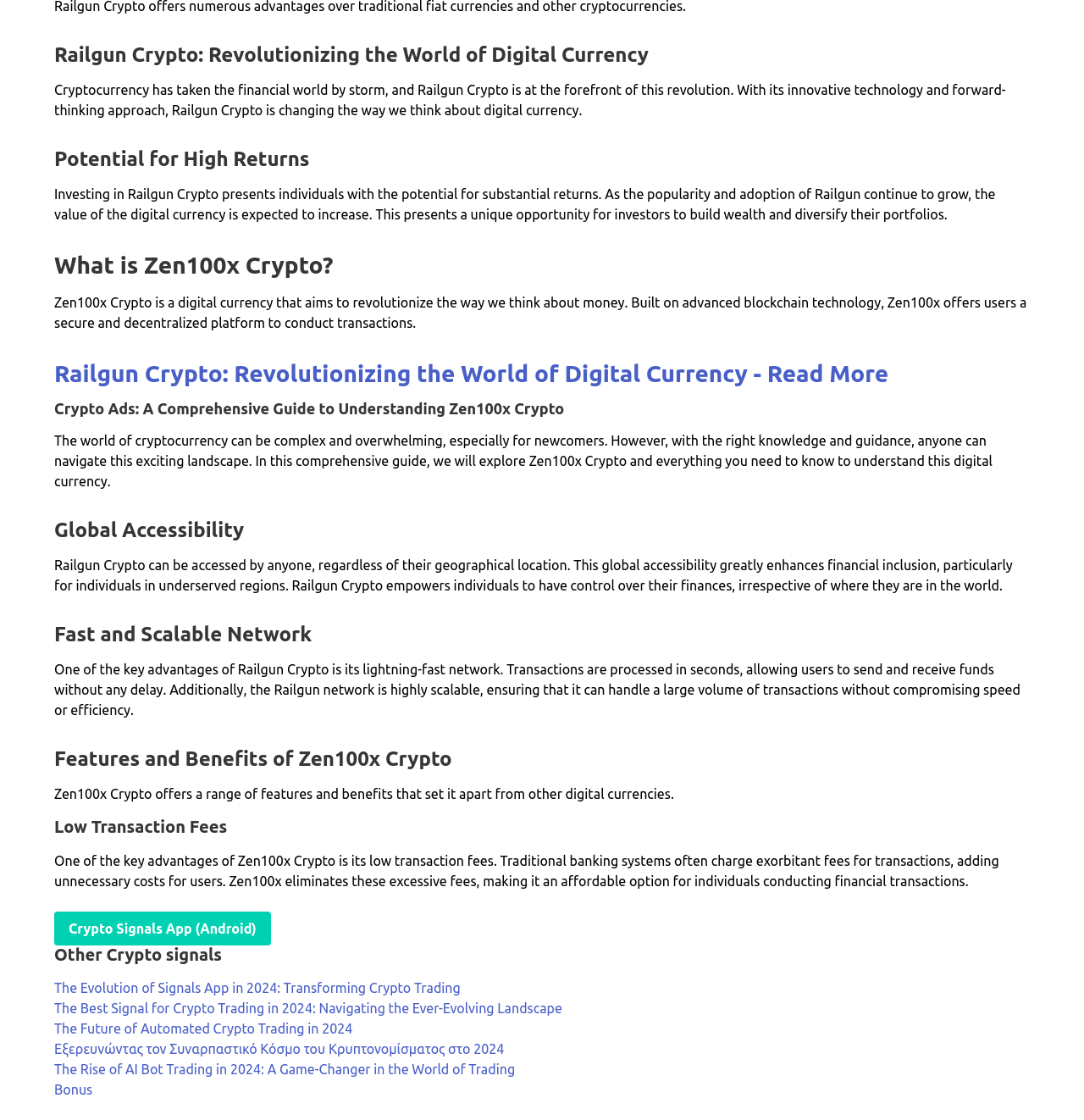Please specify the bounding box coordinates of the region to click in order to perform the following instruction: "Search for something".

None